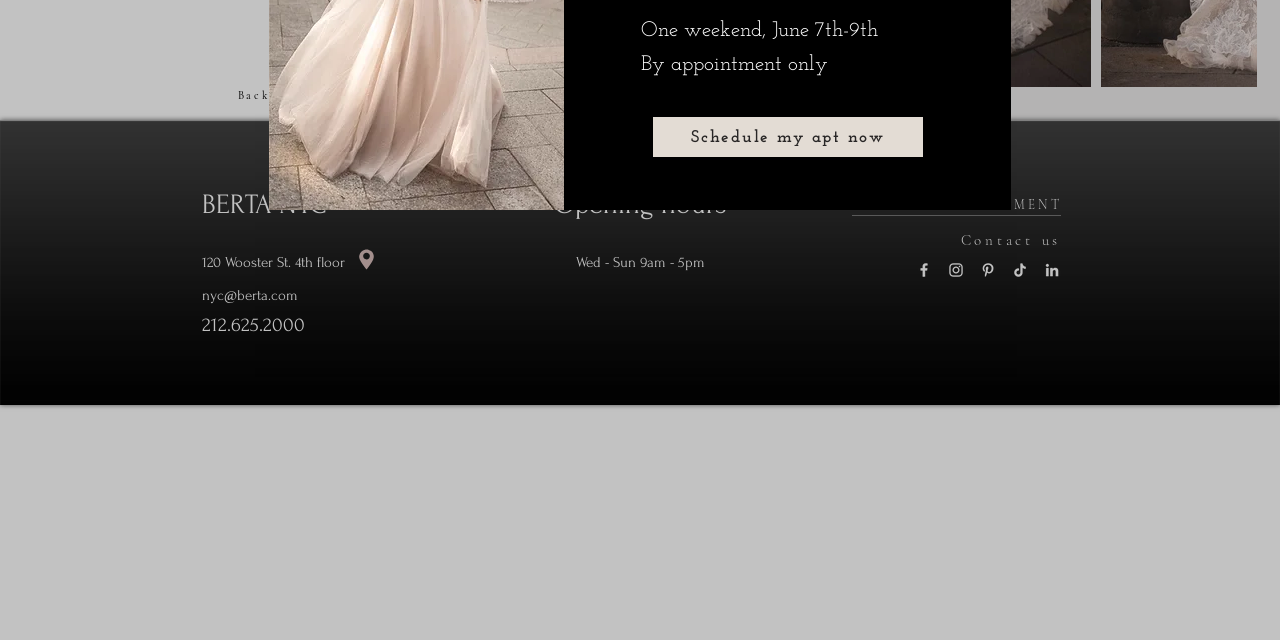Show the bounding box coordinates for the HTML element as described: "BOOK AN APPOINTMENT".

[0.666, 0.307, 0.829, 0.332]